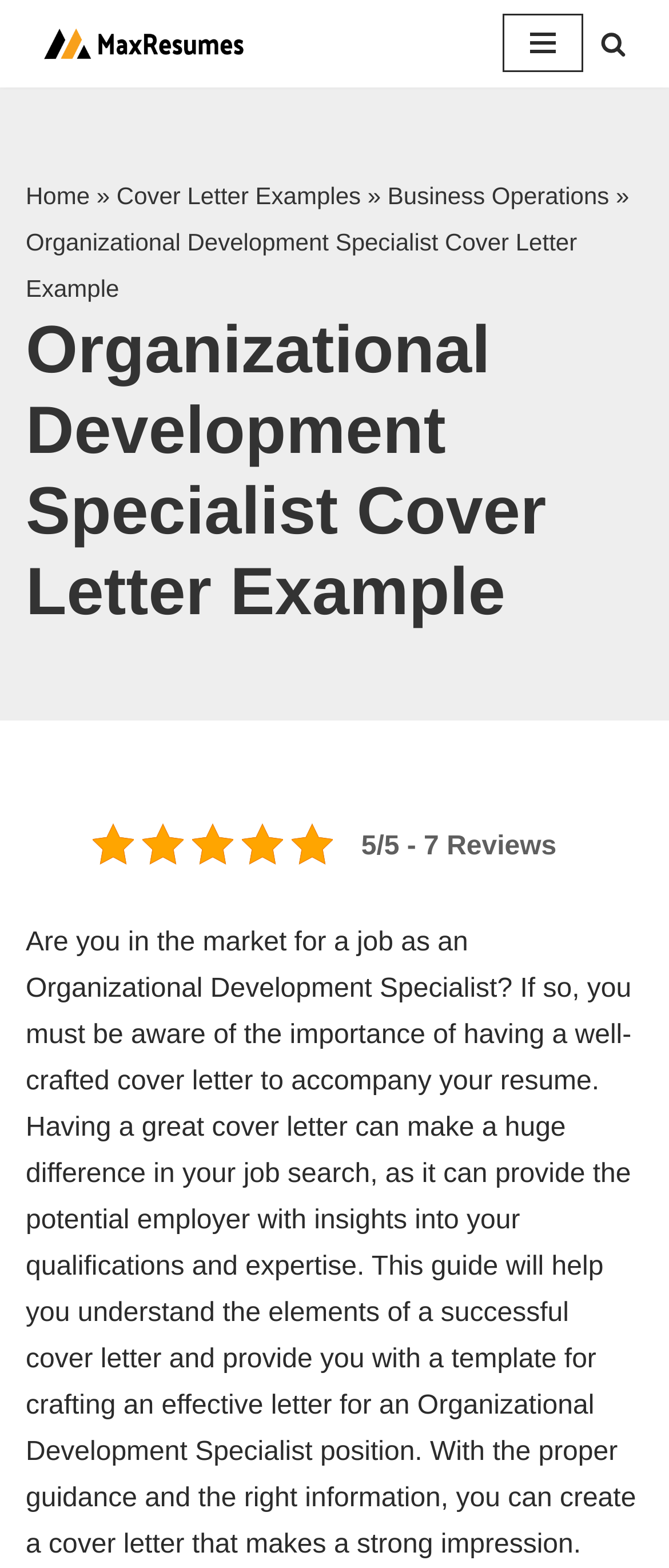What is the purpose of a cover letter?
Provide a one-word or short-phrase answer based on the image.

To provide insights into qualifications and expertise